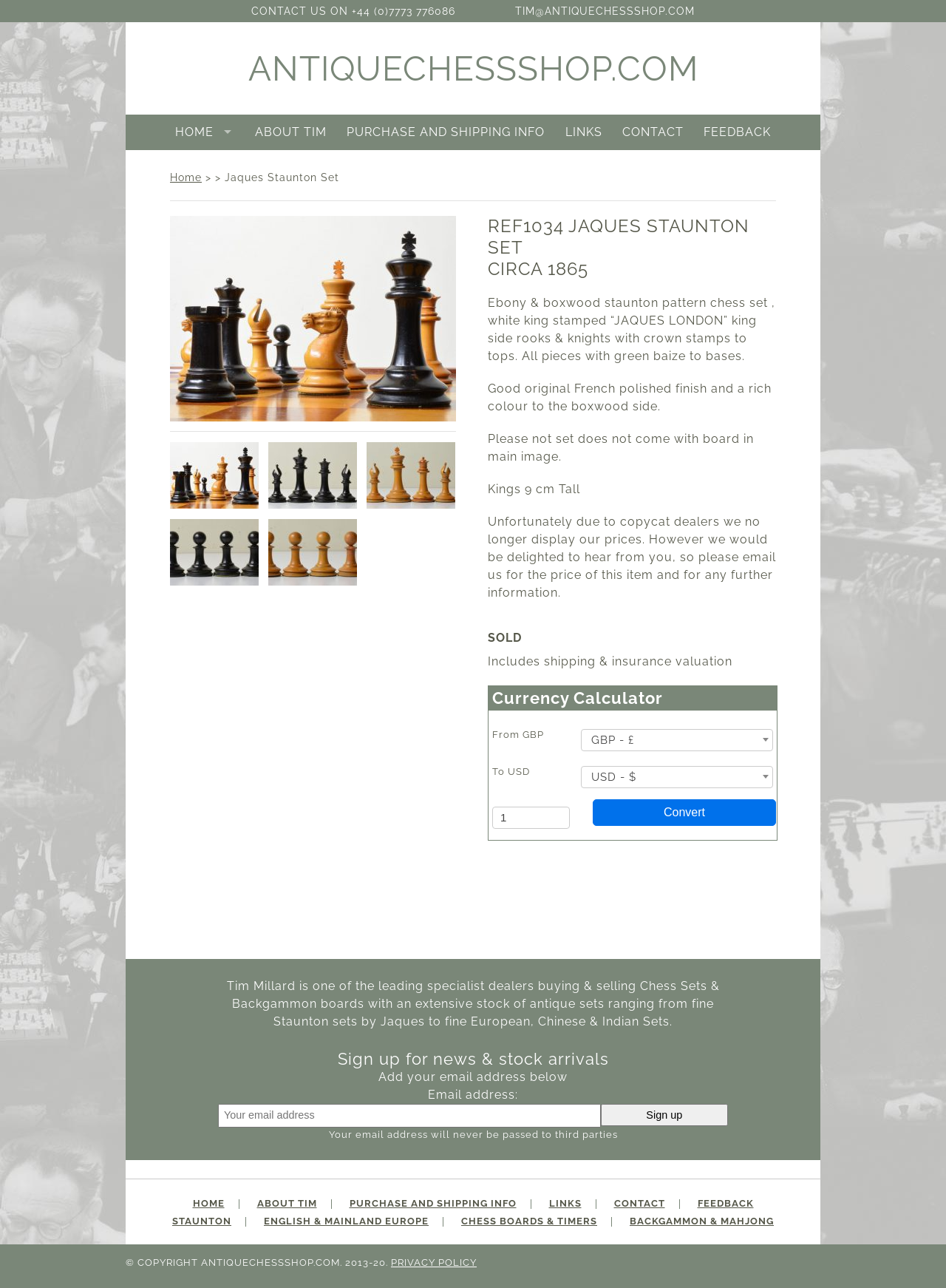Based on the image, give a detailed response to the question: What is the contact phone number?

I found the contact phone number by looking at the top of the webpage, where it says 'CONTACT US ON +44 (0)7773 776086'.